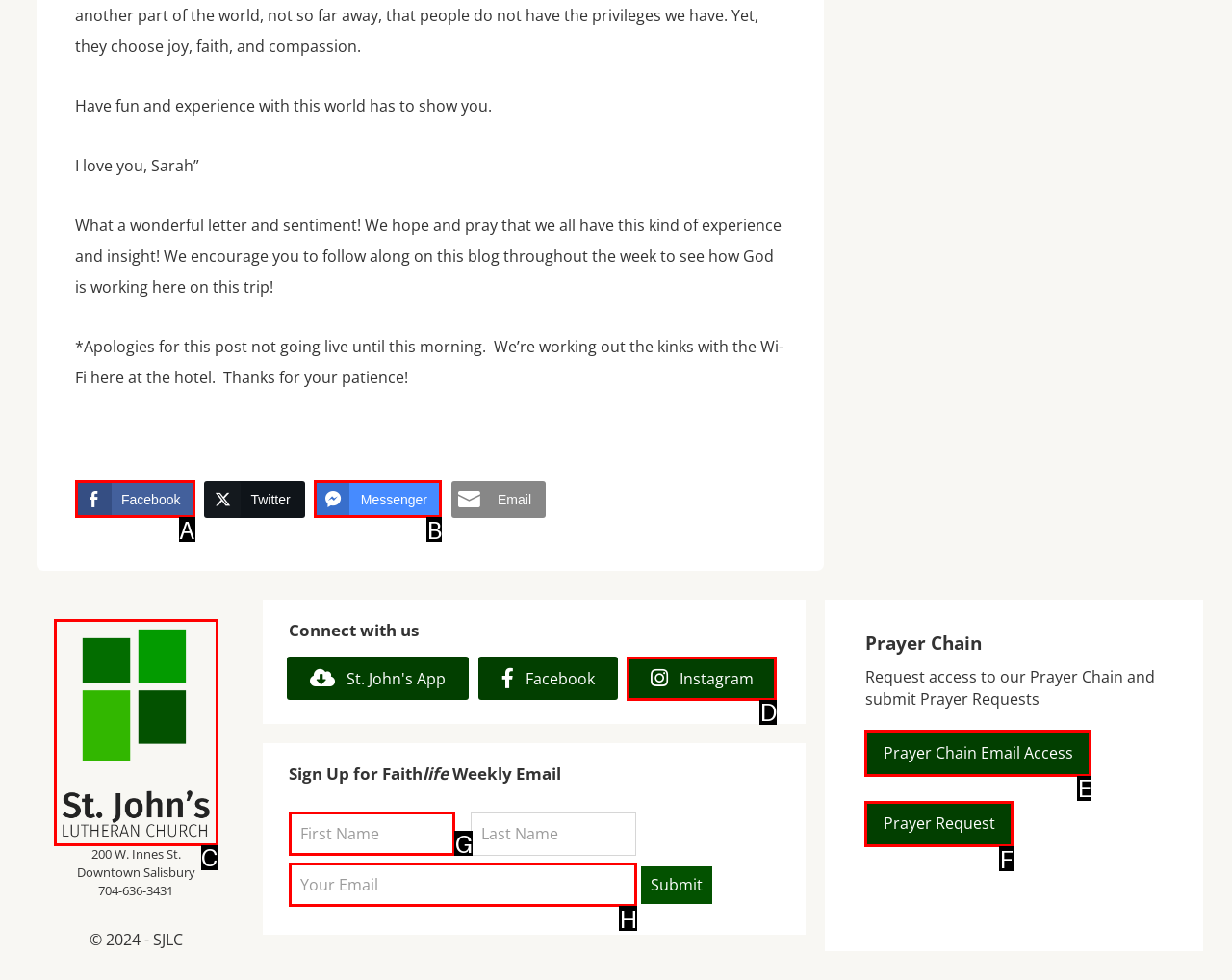From the given options, find the HTML element that fits the description: Prayer Chain Email Access. Reply with the letter of the chosen element.

E